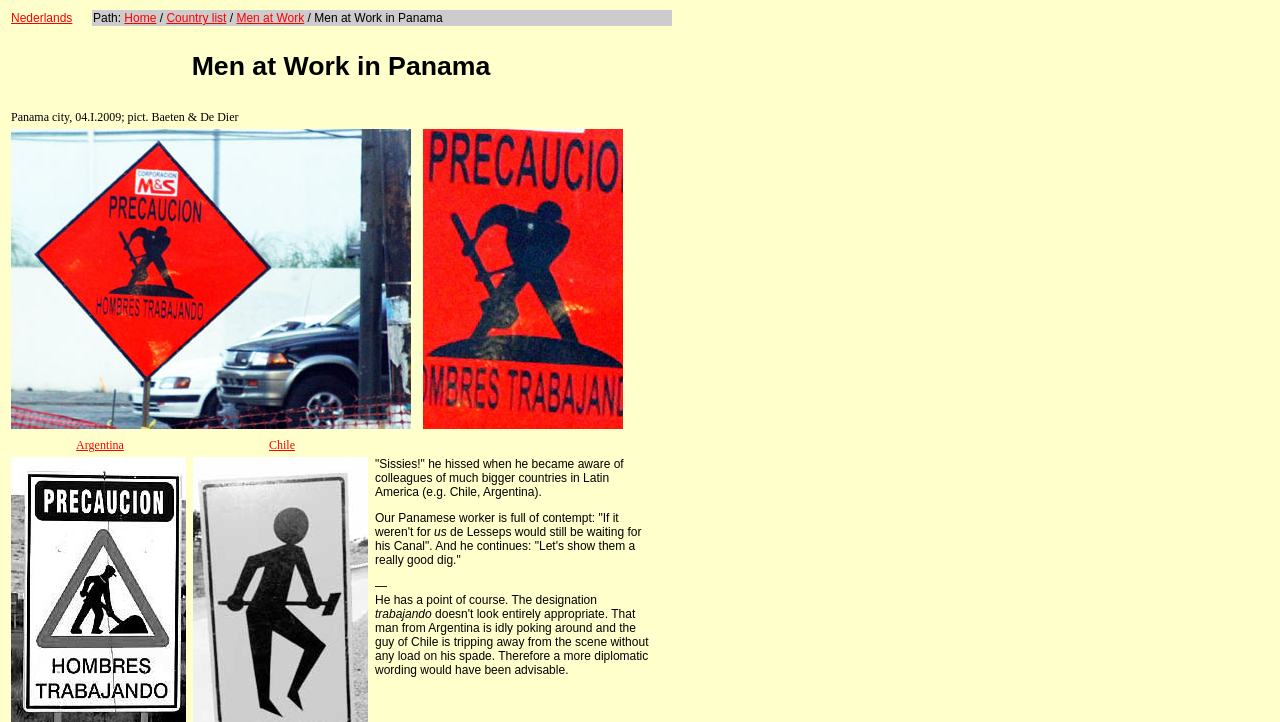What are the two countries listed at the bottom of the page?
Use the information from the screenshot to give a comprehensive response to the question.

I found these countries by looking at the last row of the second table, which contains links to 'Argentina' and 'Chile'.